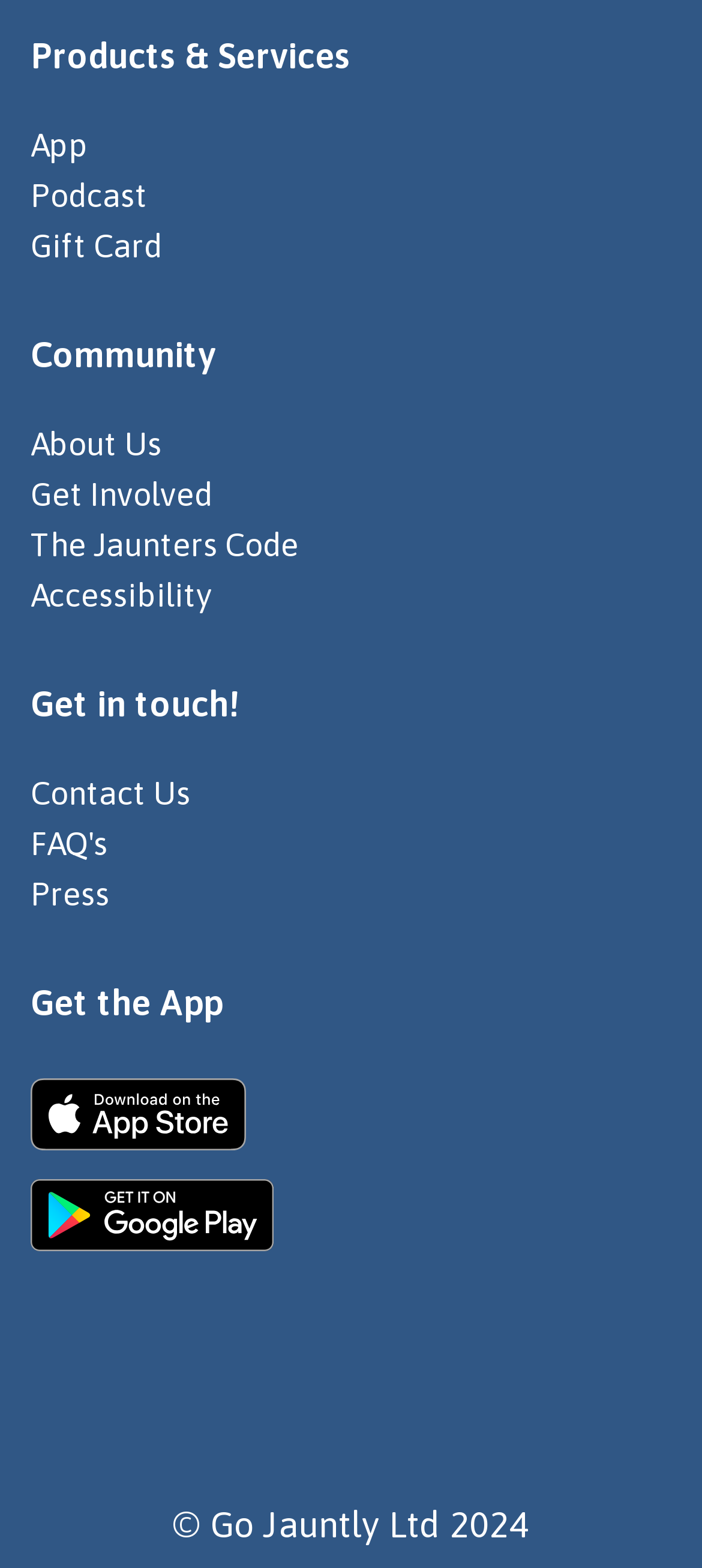What is the copyright information at the bottom of the page?
Identify the answer in the screenshot and reply with a single word or phrase.

© Go Jauntly Ltd 2024